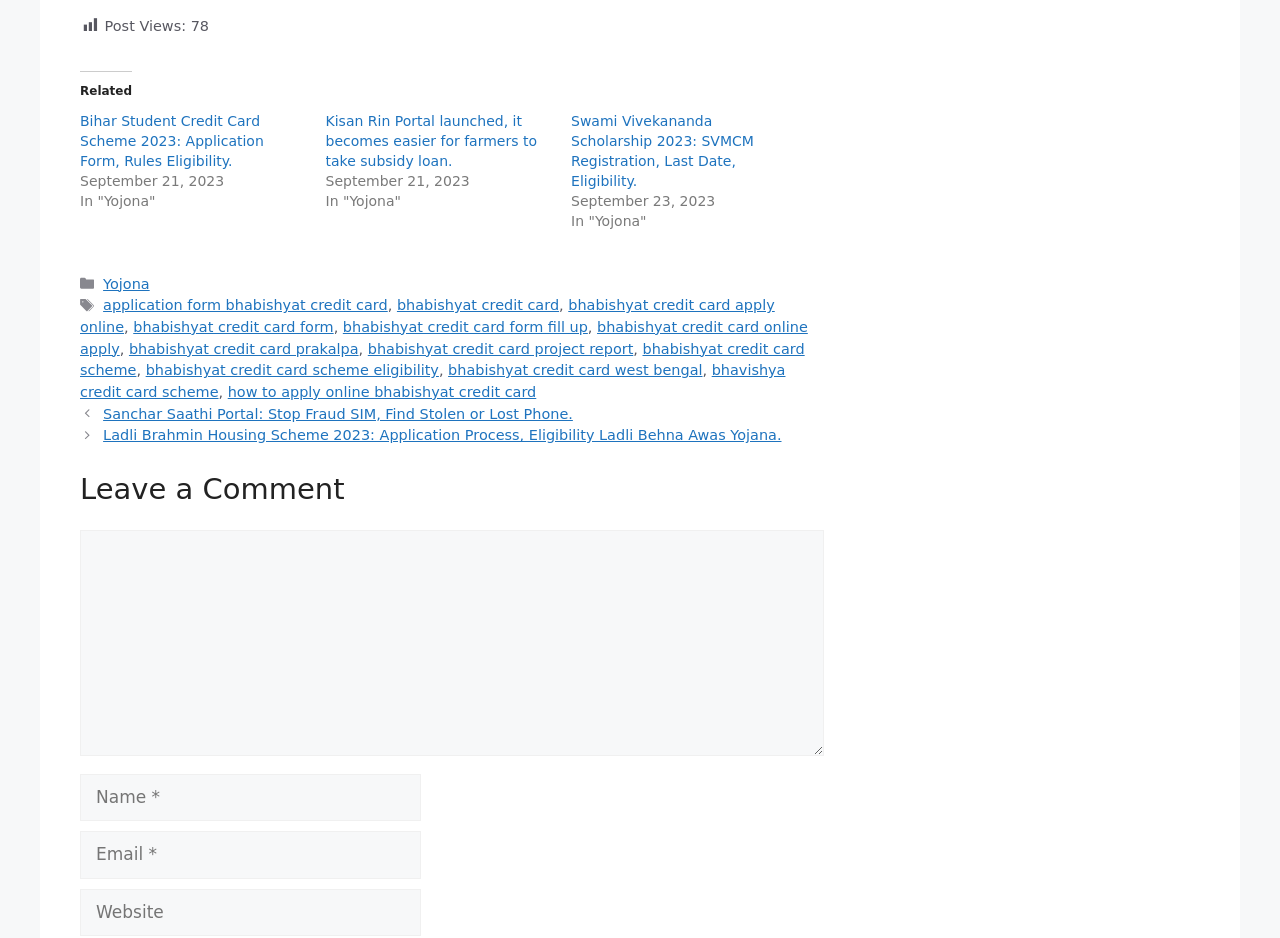What is the number of post views?
Using the details from the image, give an elaborate explanation to answer the question.

The number of post views is mentioned in the static text 'Post Views:' with a value of '78'.